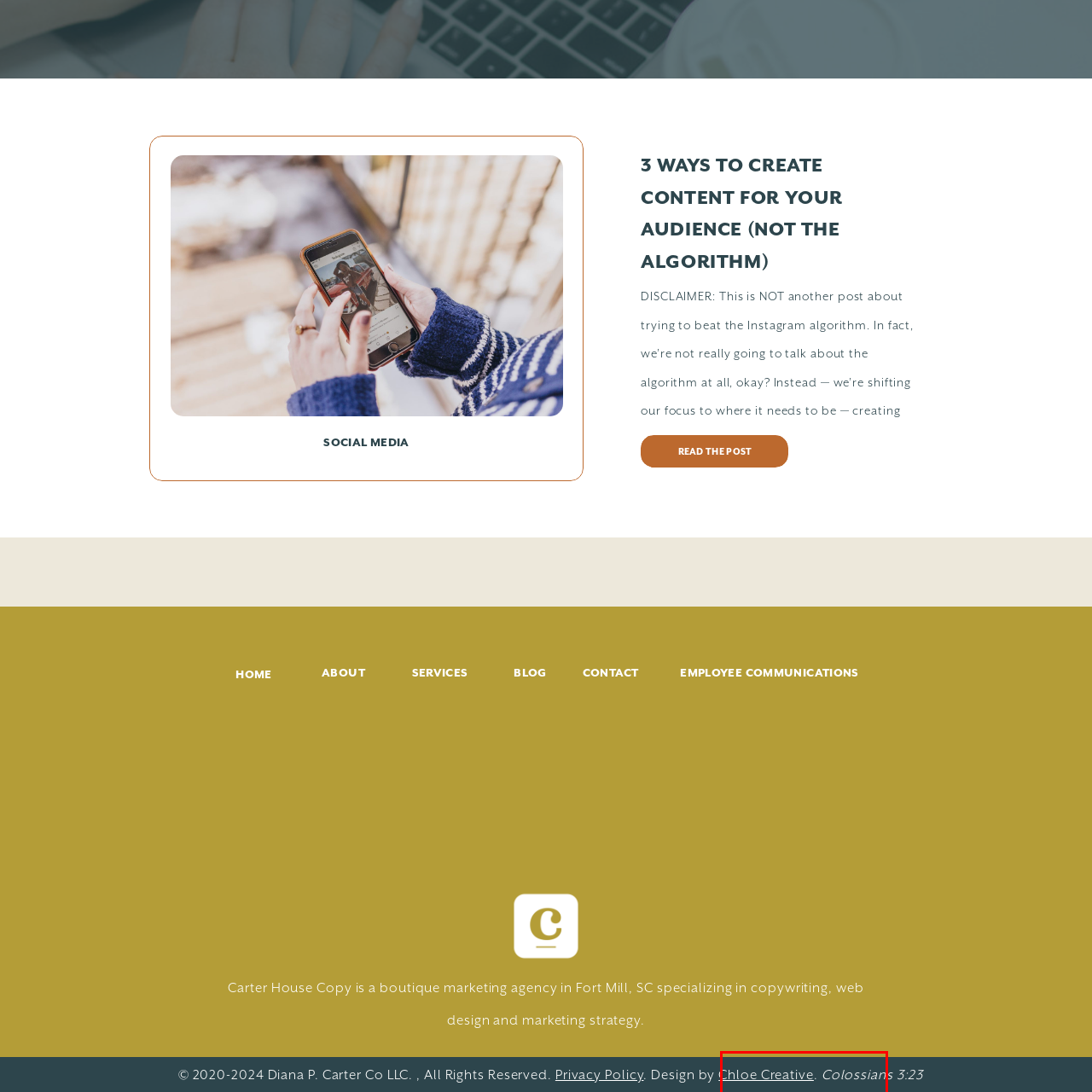What type of business is suggested by the image?
Take a look at the image highlighted by the red bounding box and provide a detailed answer to the question.

The overall aesthetic of the image, which exudes elegance and creativity, suggests that the business is a creative or marketing agency that focuses on impactful design and client relationships.